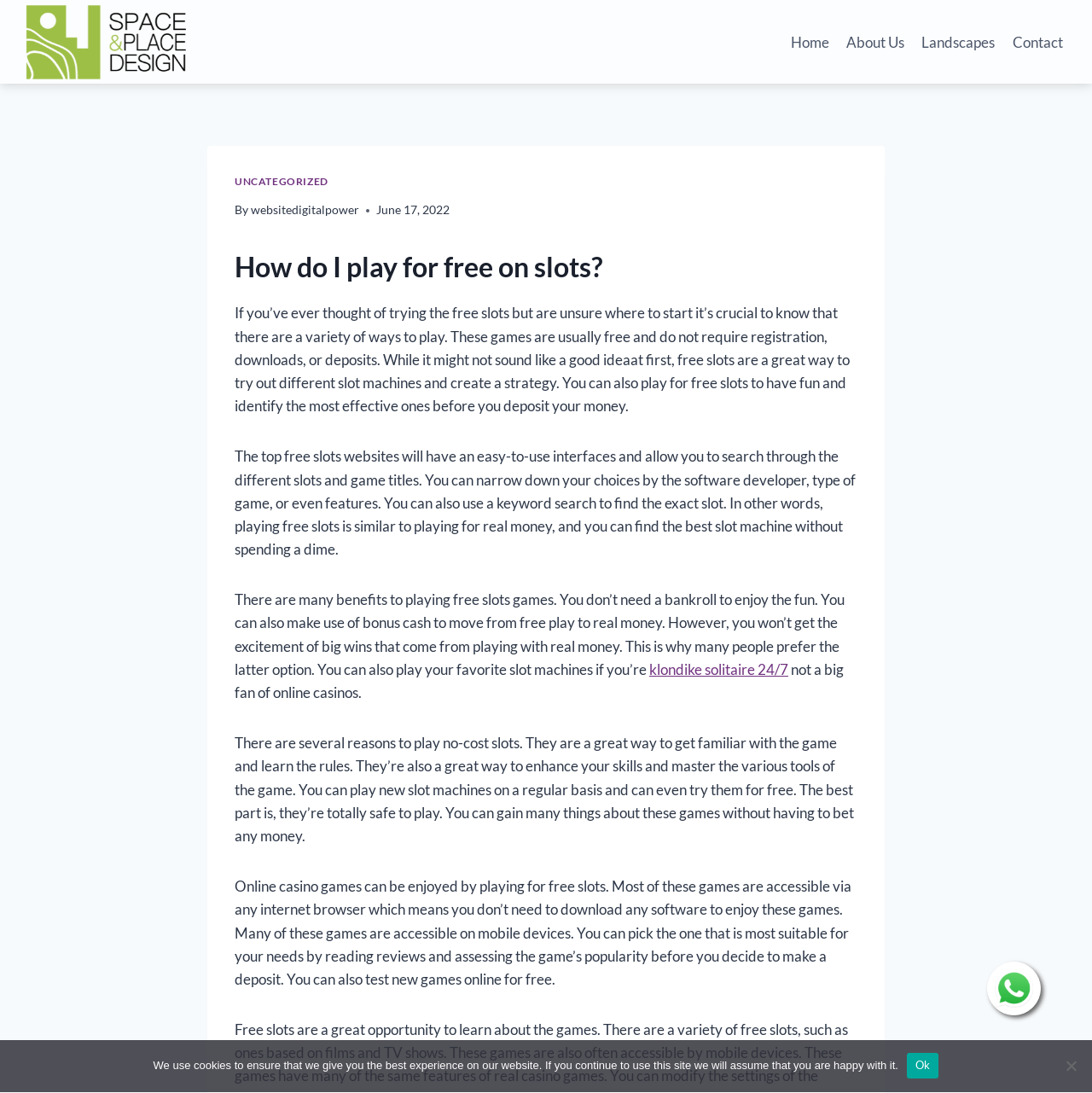Please give the bounding box coordinates of the area that should be clicked to fulfill the following instruction: "Click the 'About Us' link". The coordinates should be in the format of four float numbers from 0 to 1, i.e., [left, top, right, bottom].

[0.767, 0.02, 0.836, 0.057]